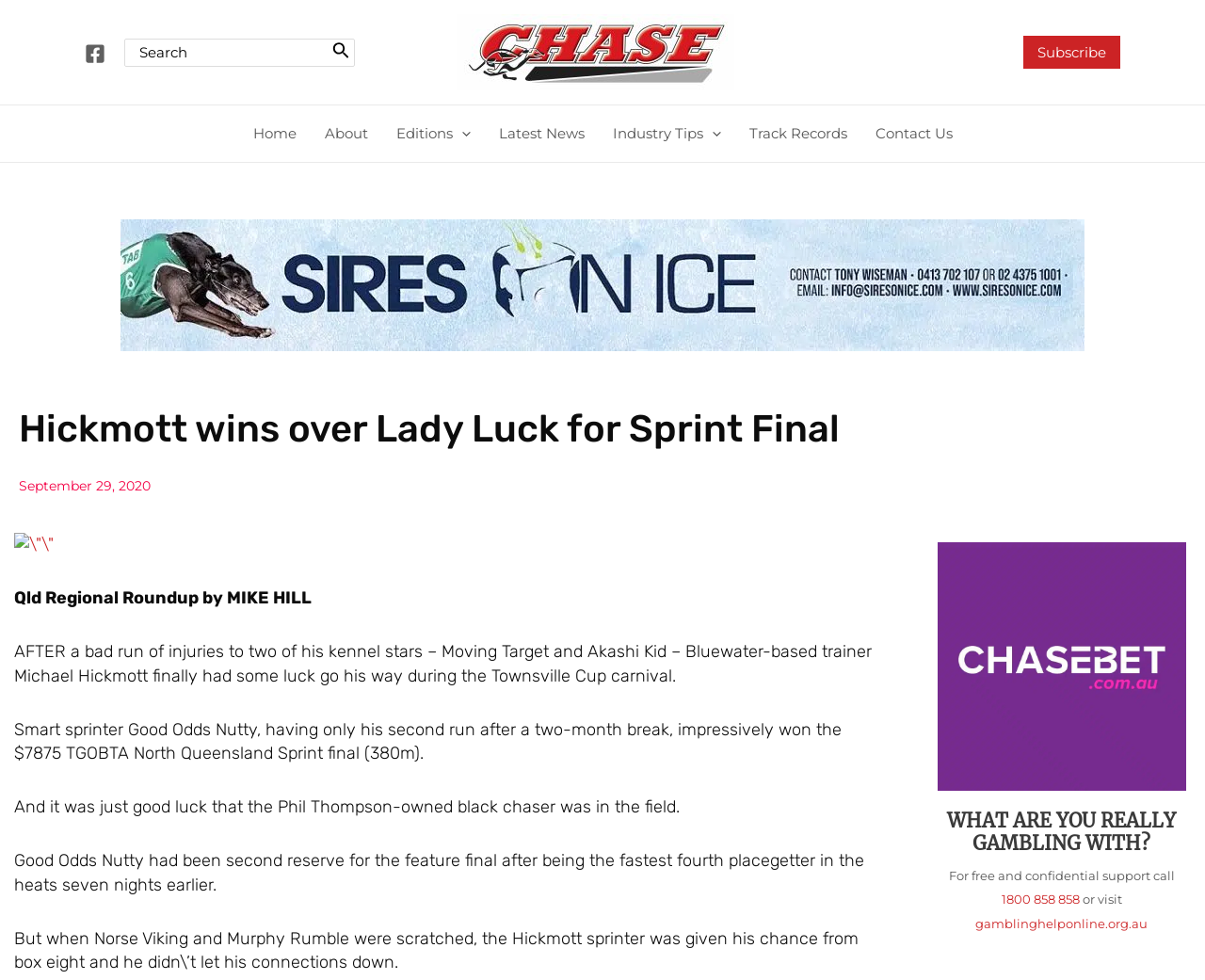Determine the bounding box coordinates of the region that needs to be clicked to achieve the task: "Click the Single Port Splitter Module link".

None